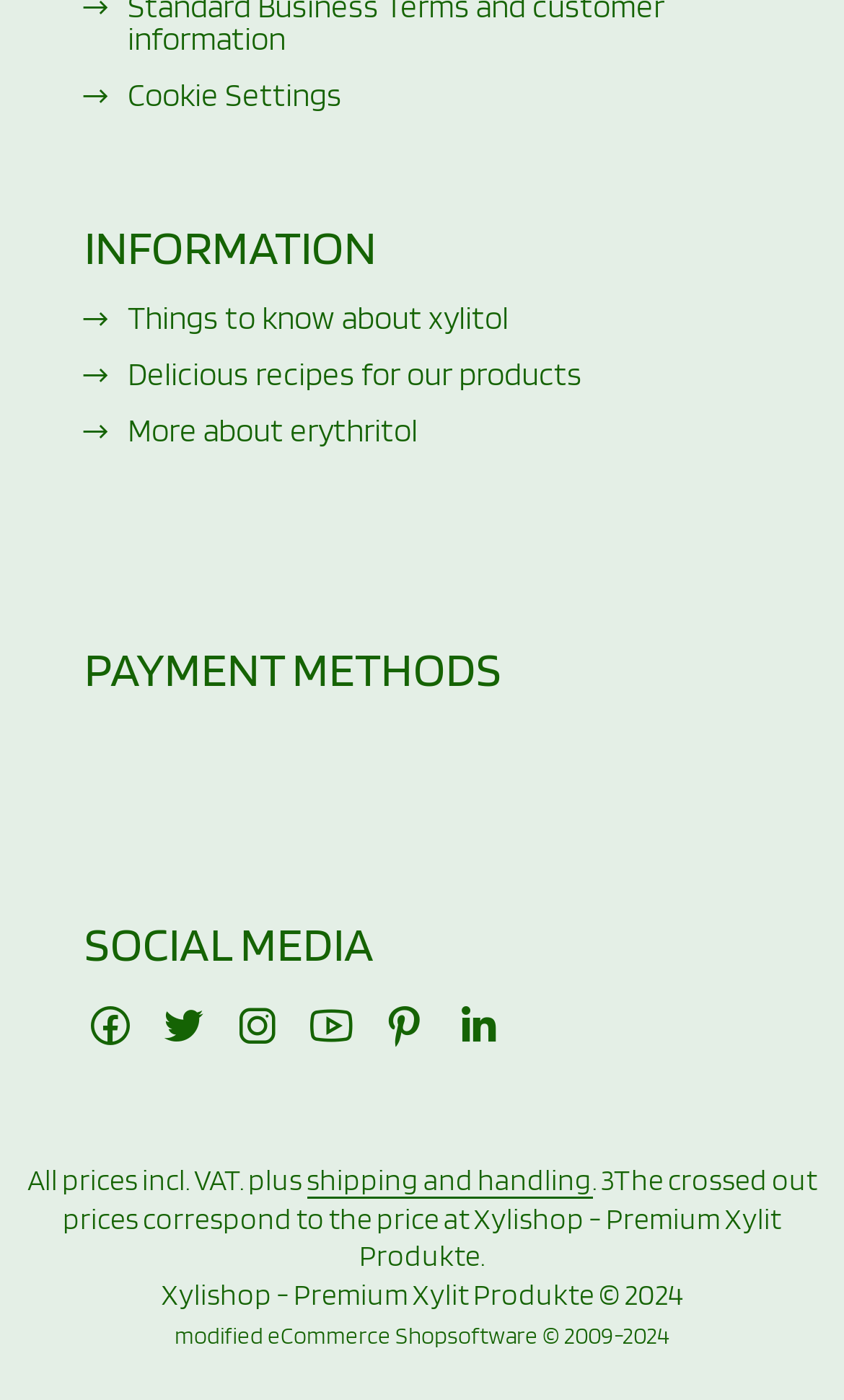Give a concise answer using only one word or phrase for this question:
What is mentioned below the payment methods?

Social media